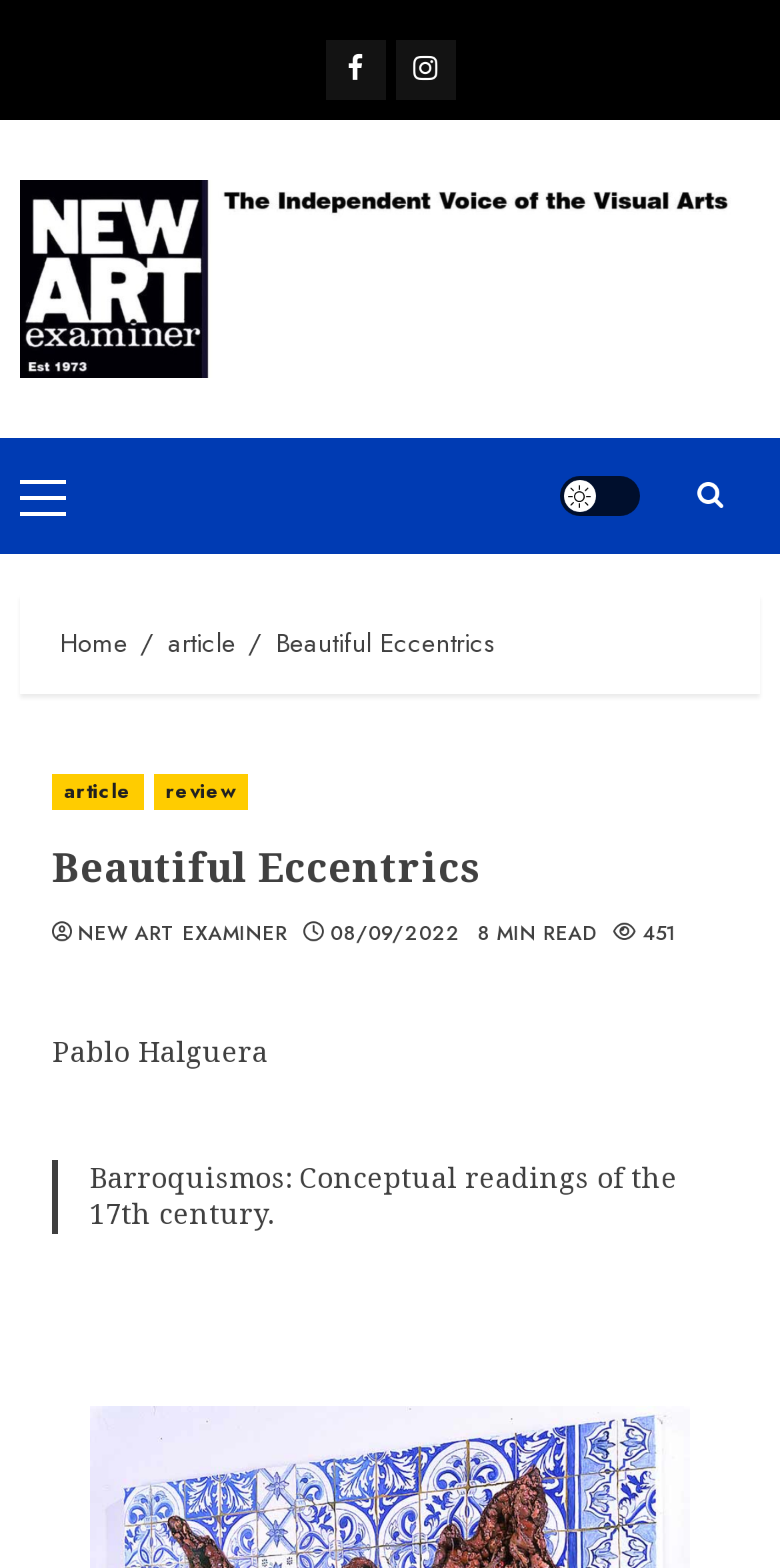Please specify the bounding box coordinates of the clickable region necessary for completing the following instruction: "Go to Home page". The coordinates must consist of four float numbers between 0 and 1, i.e., [left, top, right, bottom].

[0.077, 0.397, 0.164, 0.423]